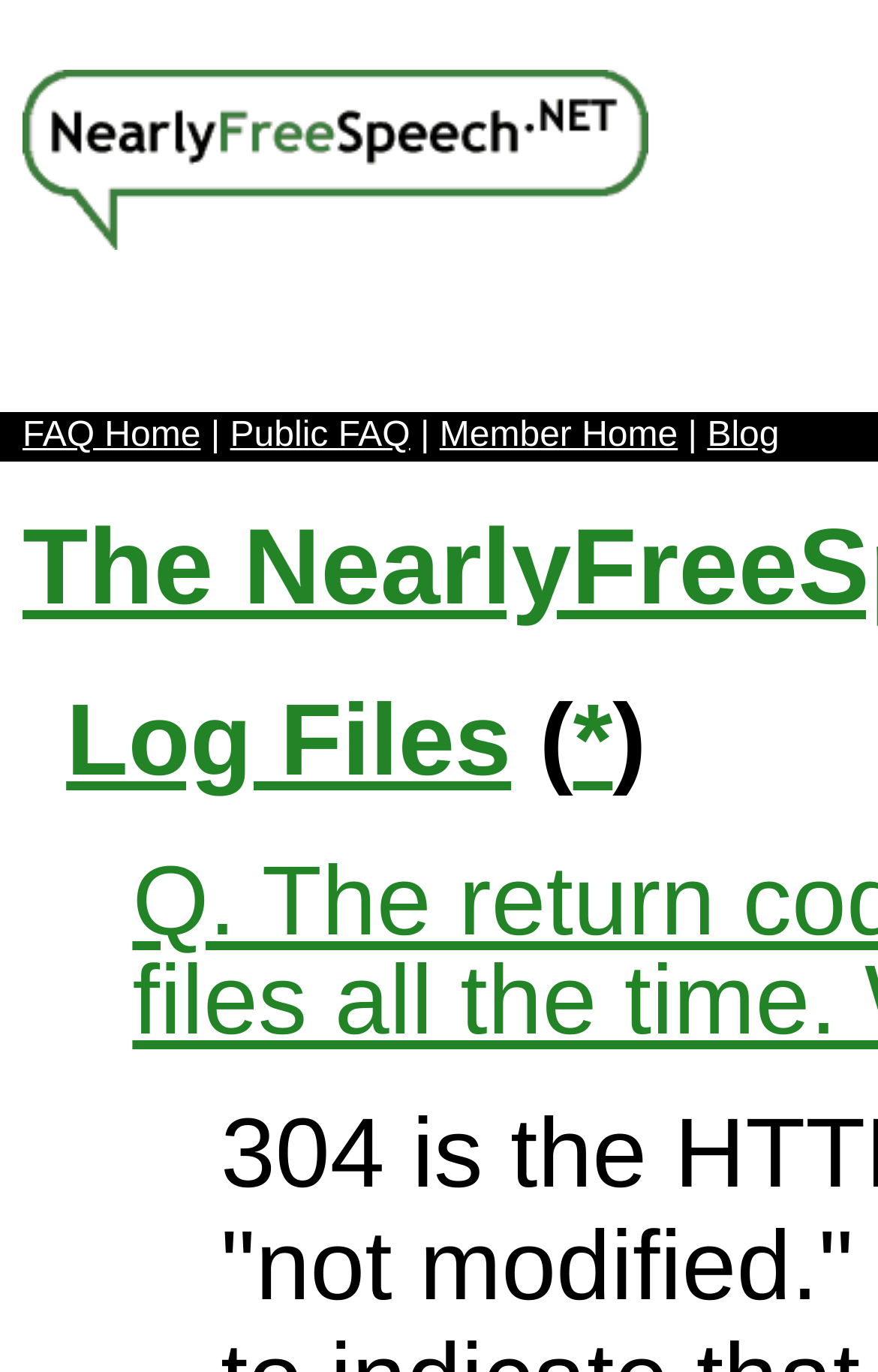Reply to the question with a single word or phrase:
Is the image located at the top of the page?

Yes